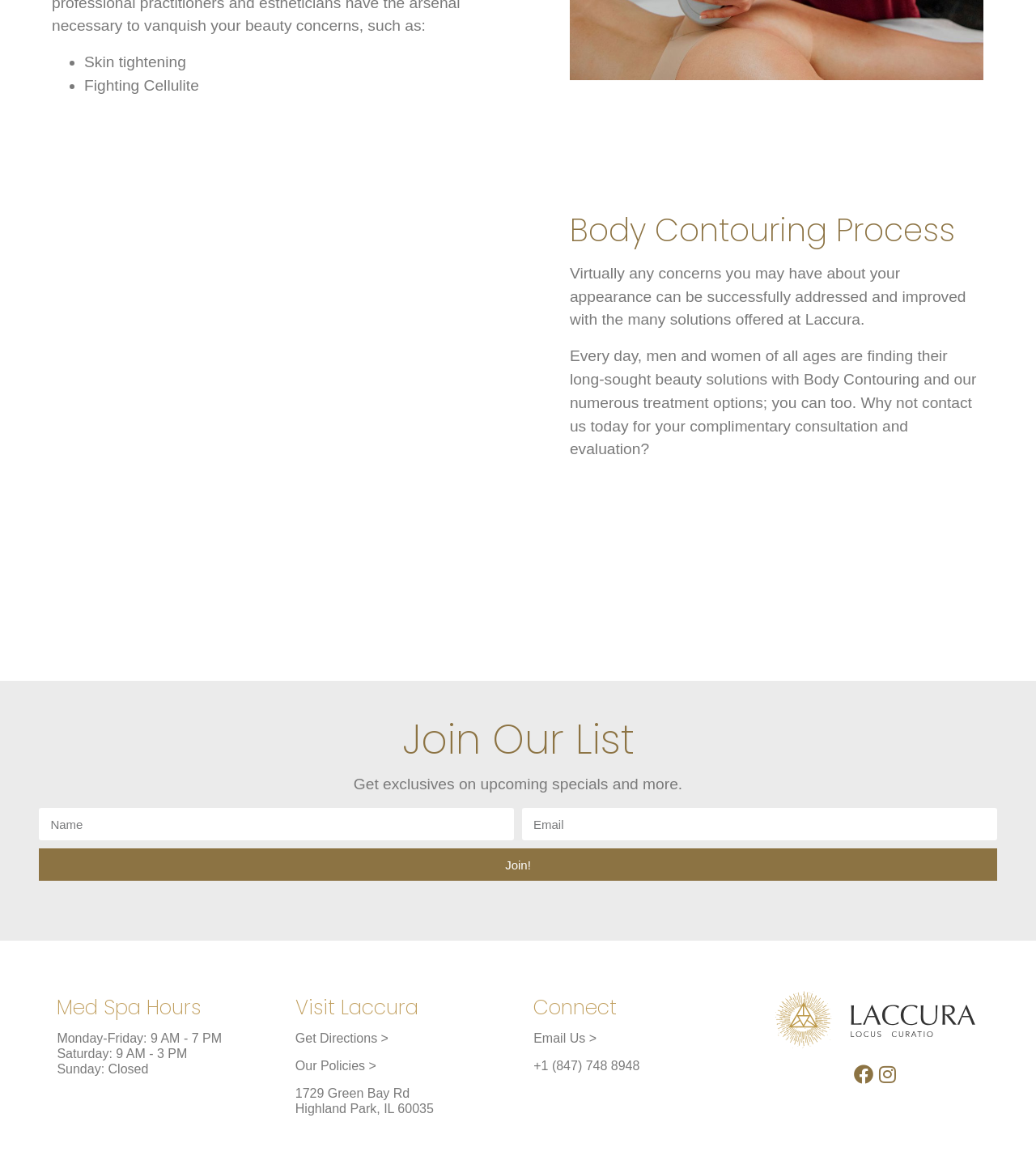Please identify the bounding box coordinates of the element I need to click to follow this instruction: "View Lacurra Med Spa's Facebook page".

[0.824, 0.907, 0.843, 0.924]